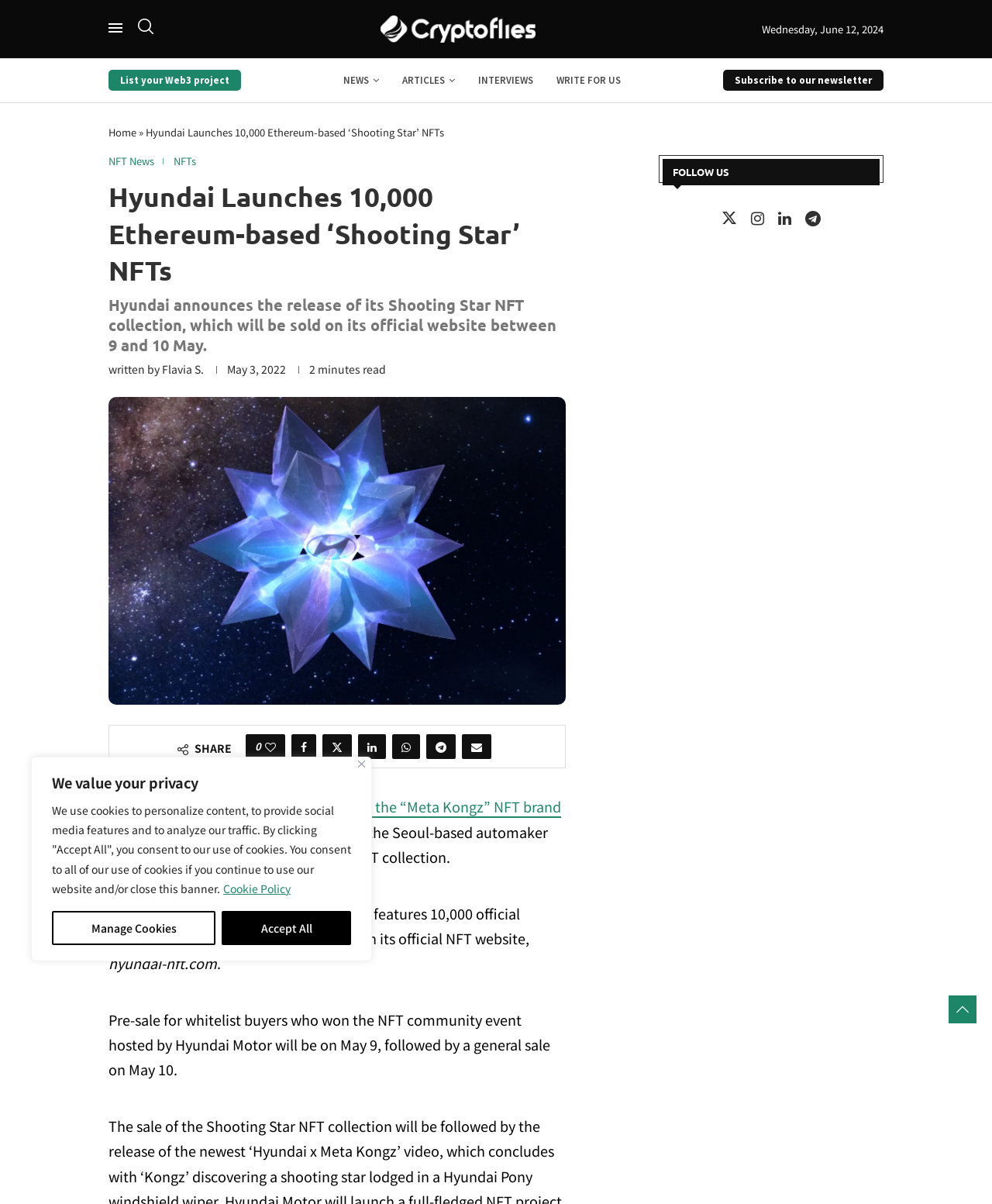Determine the bounding box coordinates for the area that needs to be clicked to fulfill this task: "List your Web3 project". The coordinates must be given as four float numbers between 0 and 1, i.e., [left, top, right, bottom].

[0.109, 0.058, 0.243, 0.076]